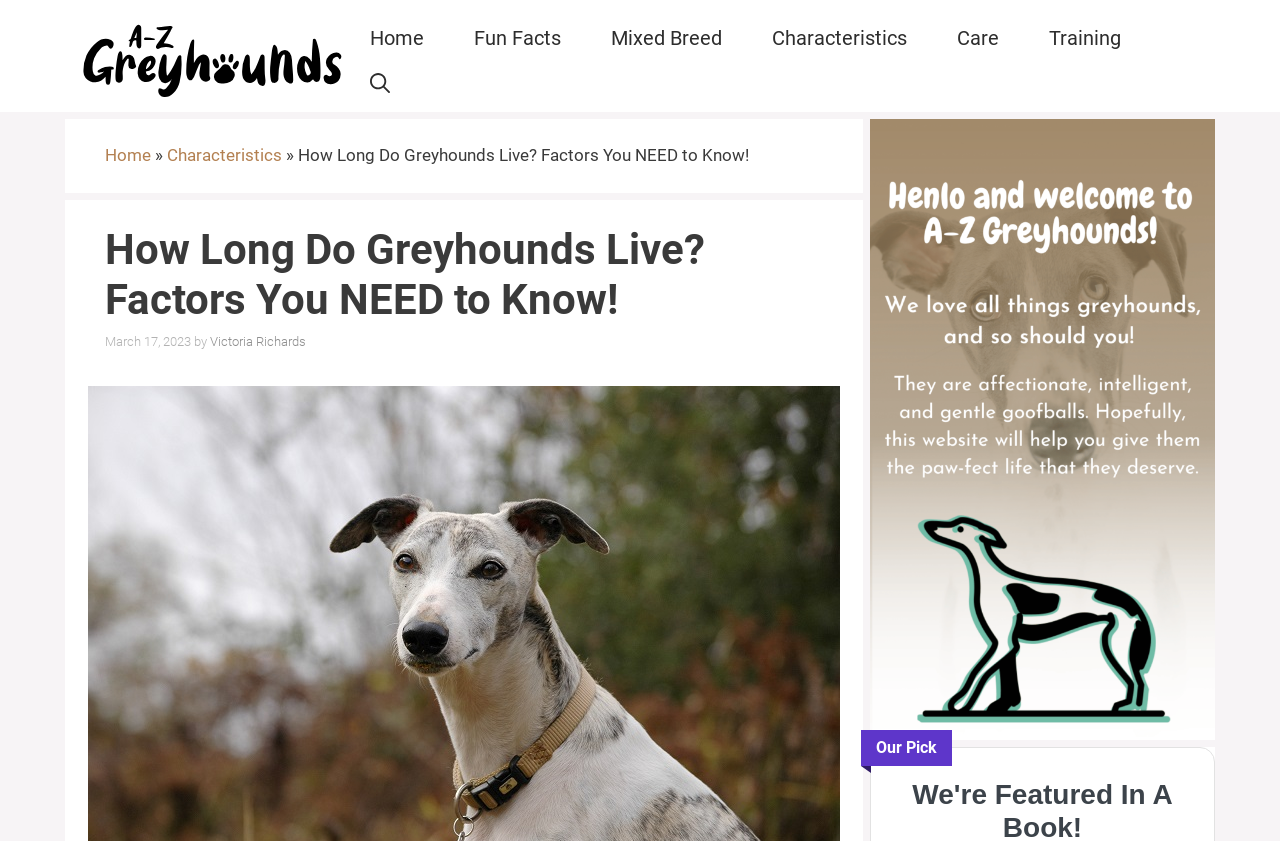What is the text on the button in the complementary section?
Using the image as a reference, answer with just one word or a short phrase.

Our Pick